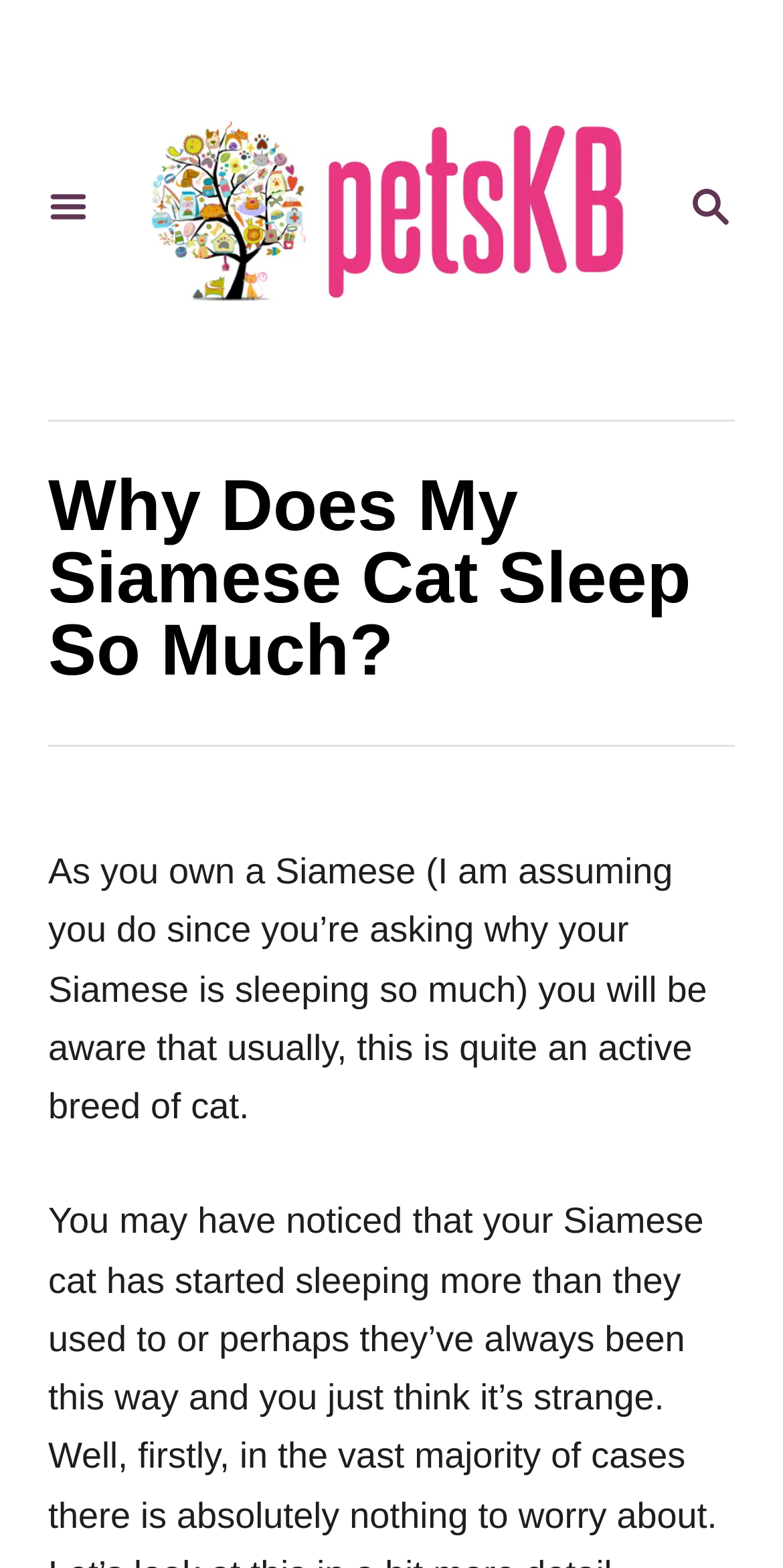Respond to the question with just a single word or phrase: 
What is the breed of cat being discussed?

Siamese